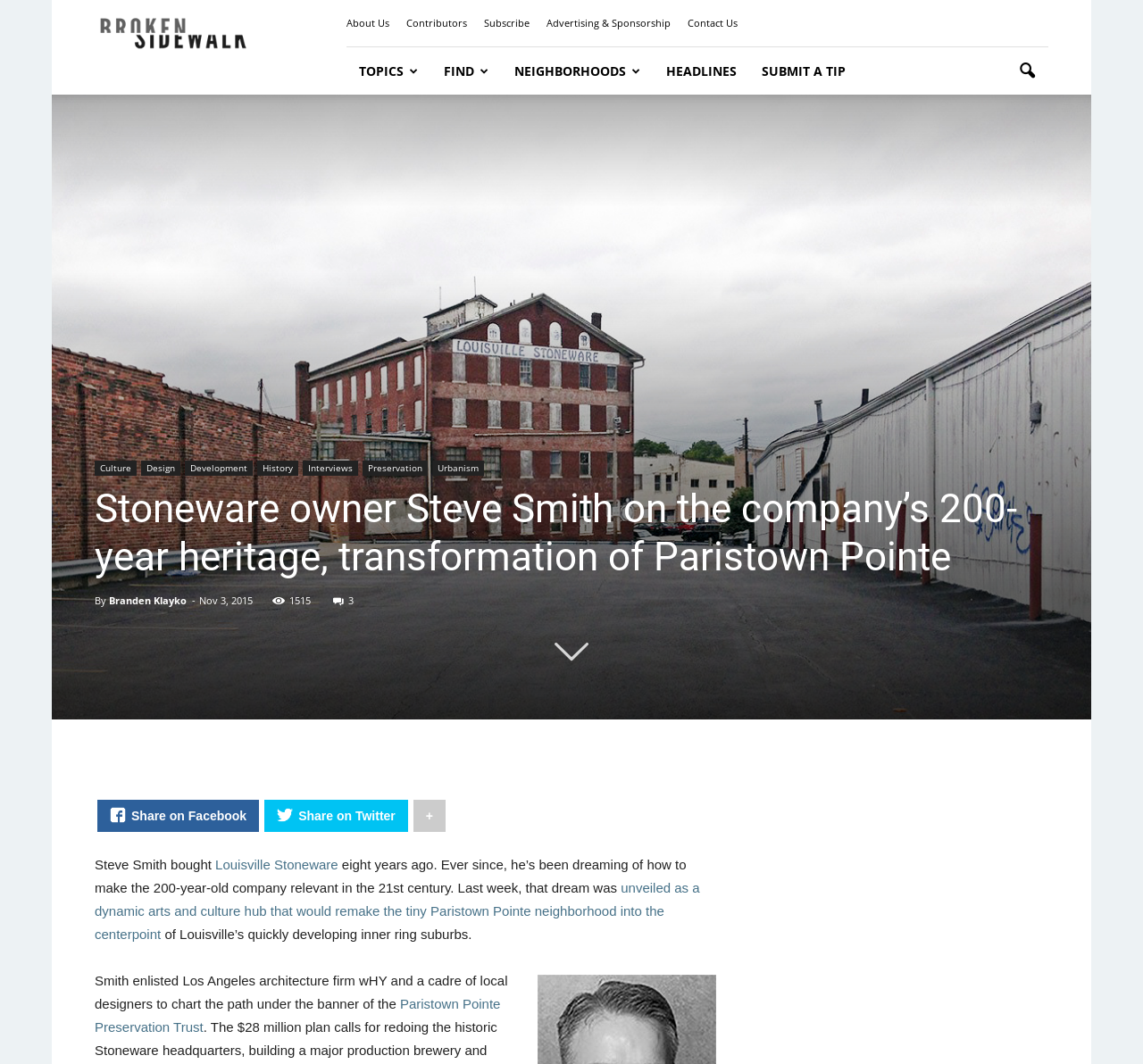What is the name of the architecture firm mentioned in the article?
Examine the image closely and answer the question with as much detail as possible.

I found the answer by reading the article's content, specifically the sentence 'Smith enlisted Los Angeles architecture firm wHY and a cadre of local designers...' which mentions the firm's name.